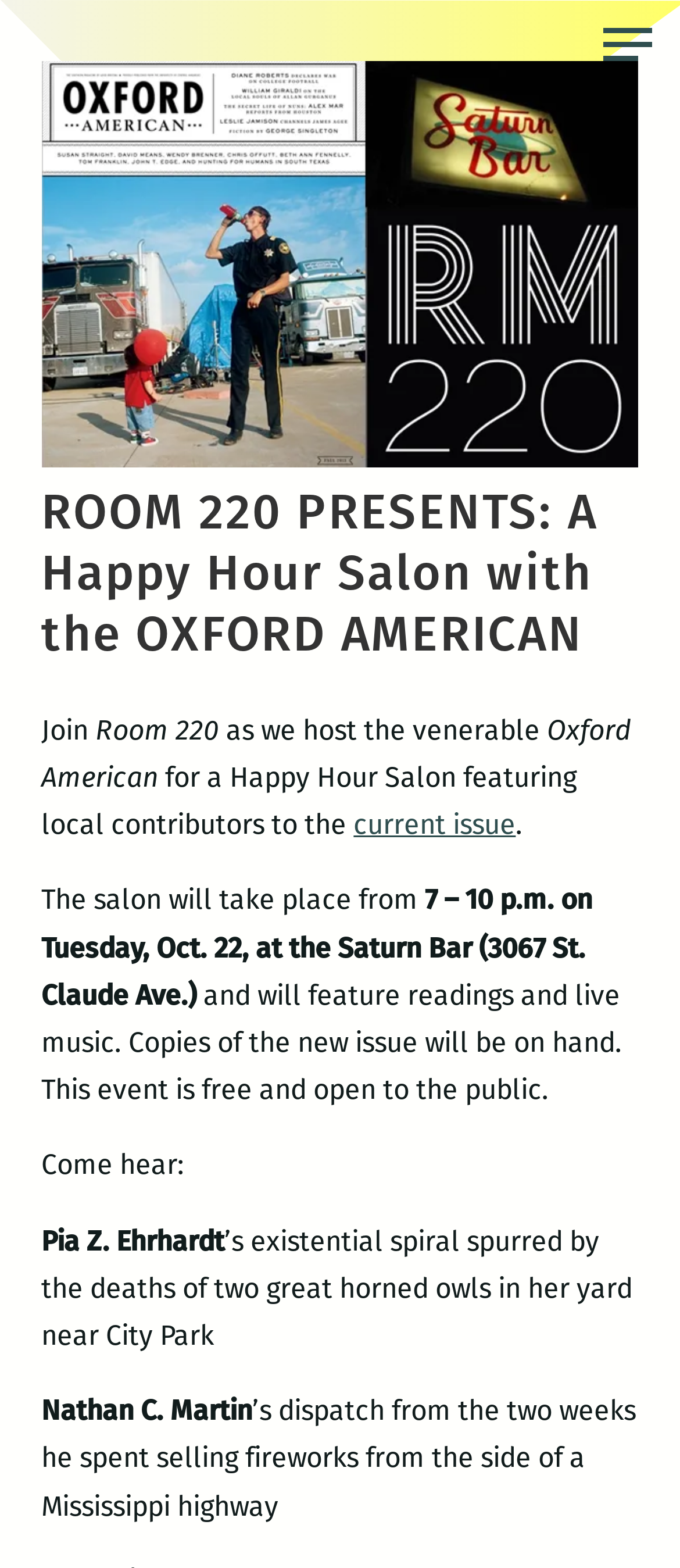Please determine the bounding box coordinates for the UI element described as: "tags".

None